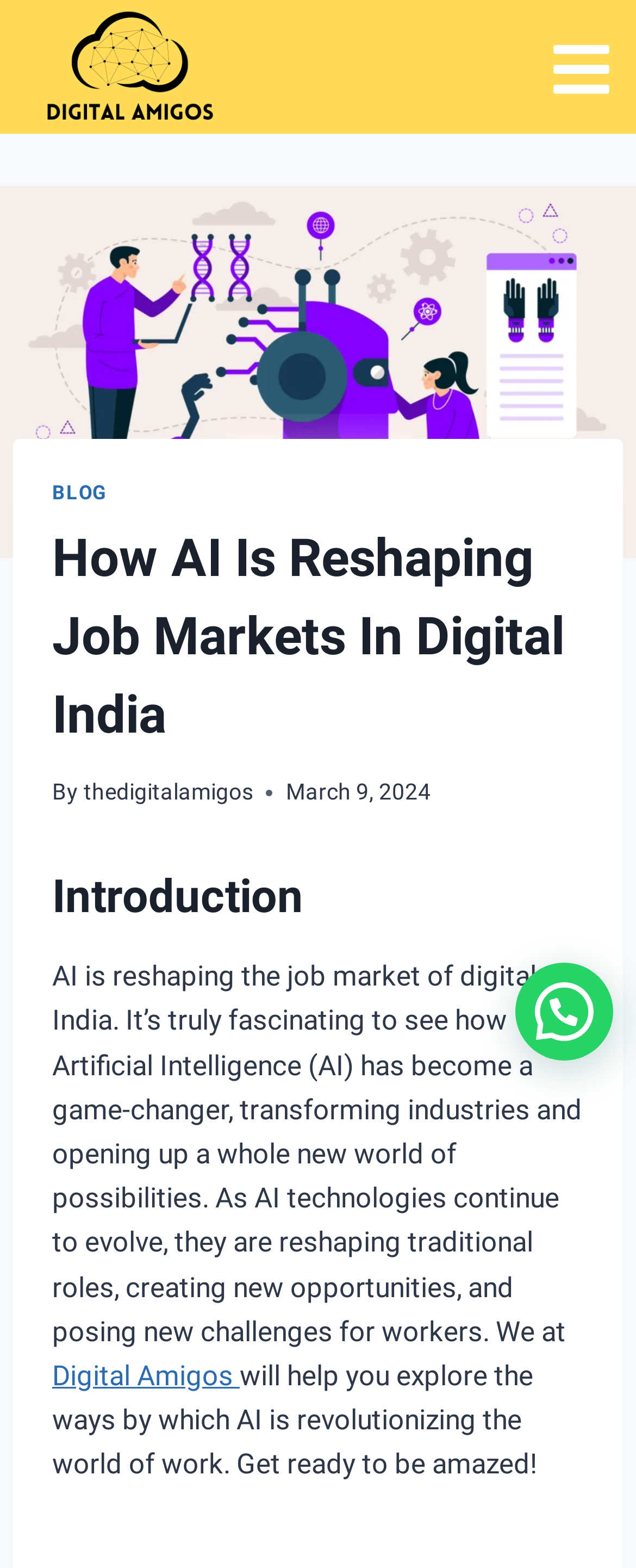Please respond to the question with a concise word or phrase:
What is the tone of the article?

Fascinated